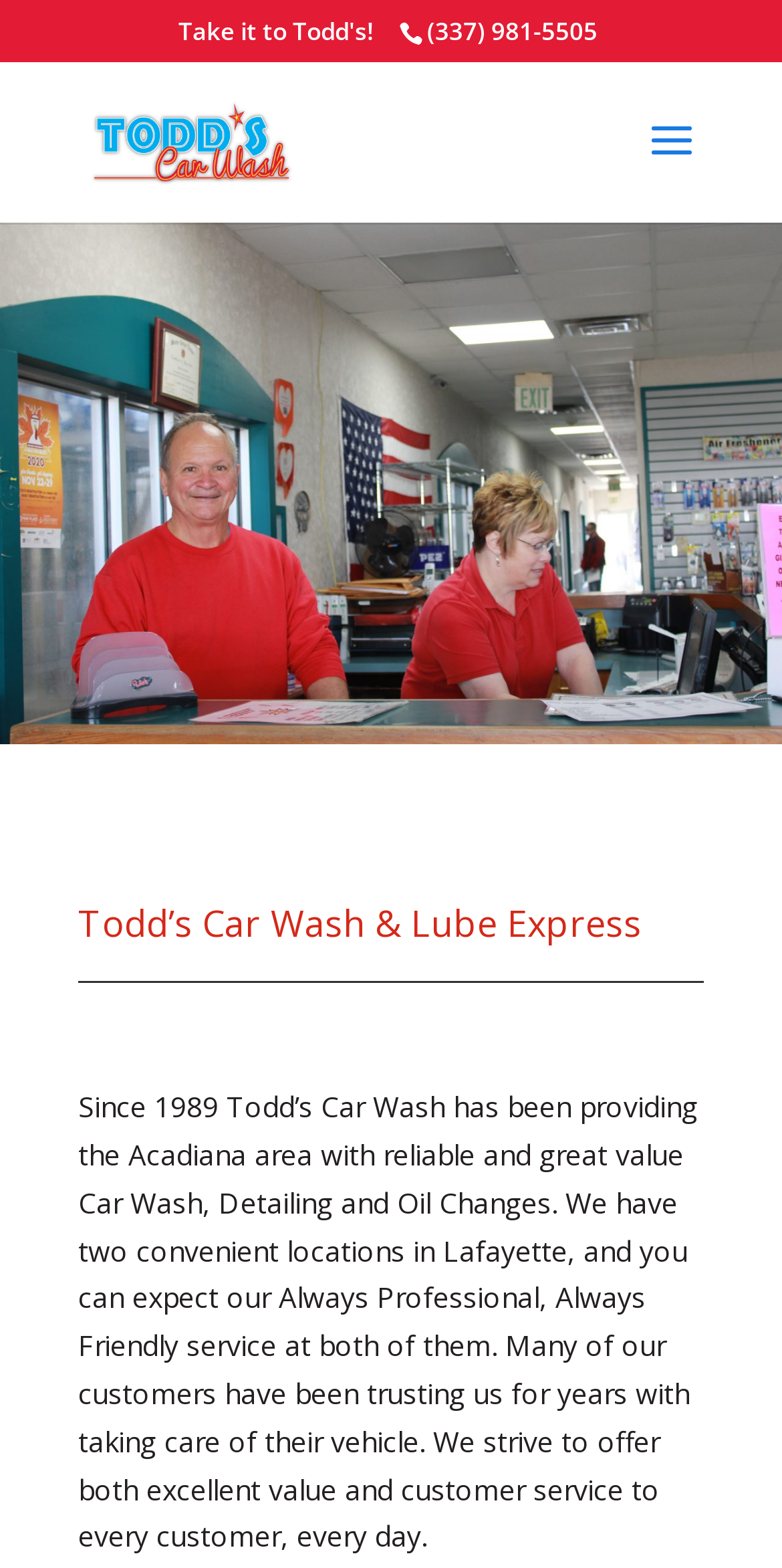What is the primary heading on this webpage?

Todd’s Car Wash & Lube Express